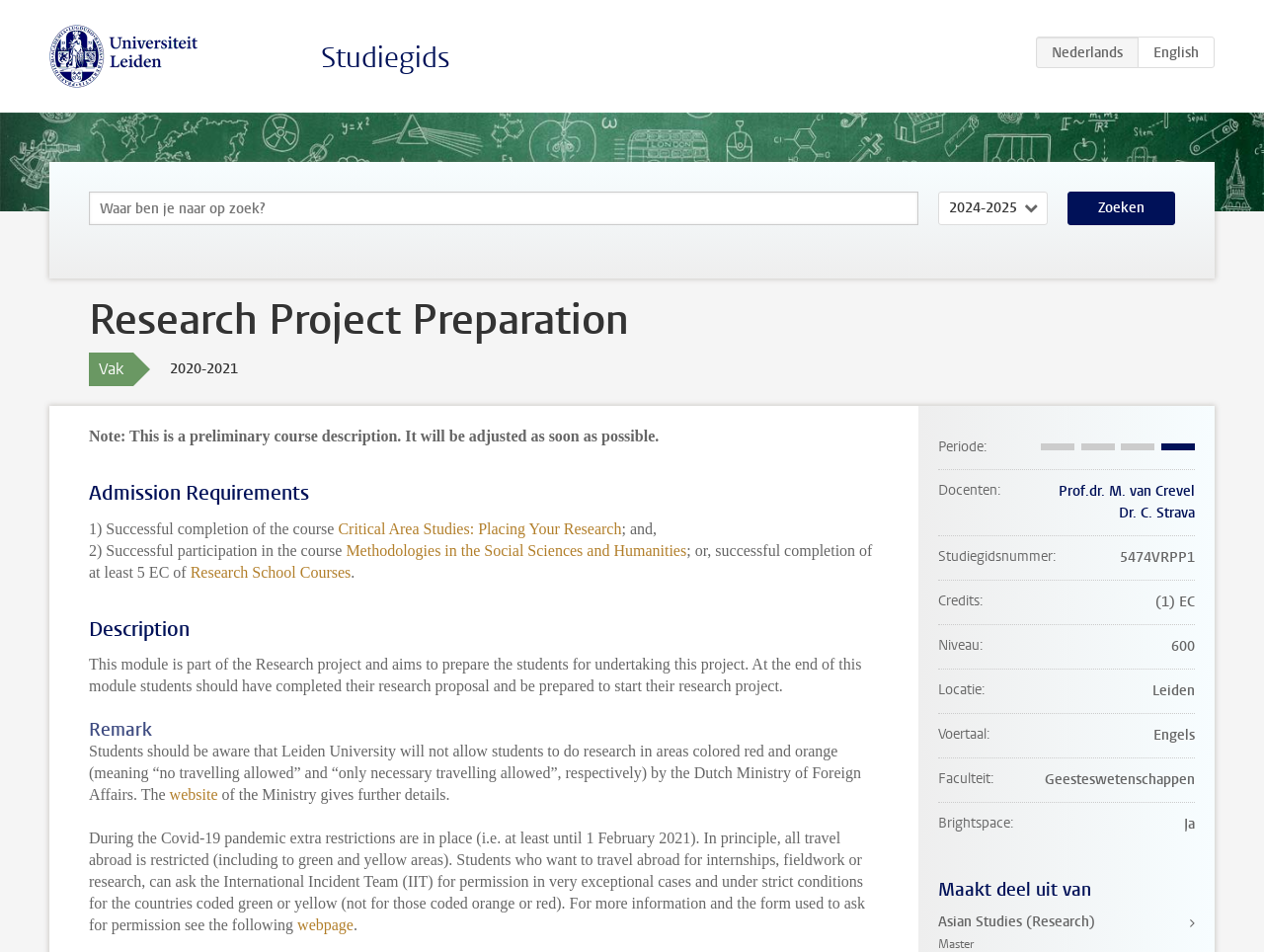What is the name of the university? Look at the image and give a one-word or short phrase answer.

Universiteit Leiden